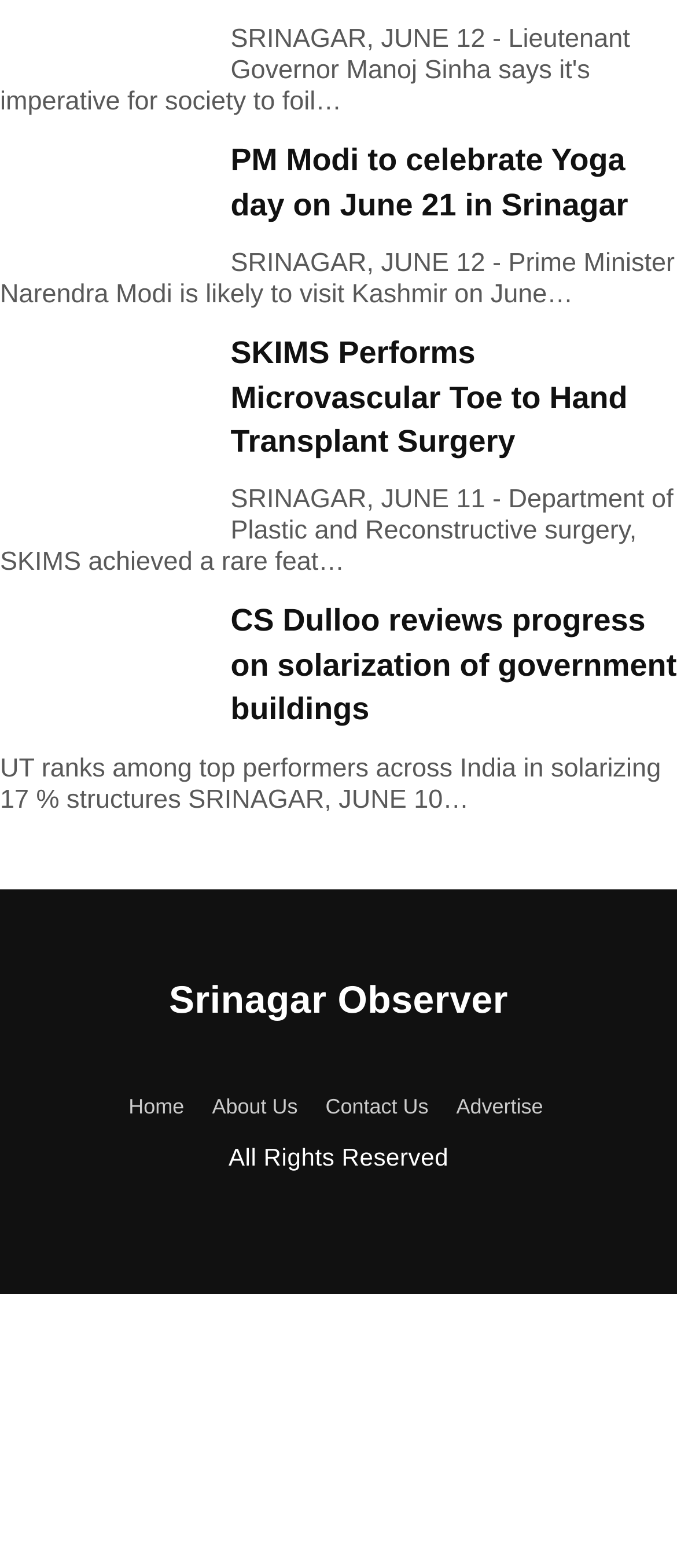Please give a concise answer to this question using a single word or phrase: 
What is the name of the department that achieved a rare feat?

Department of Plastic and Reconstructive surgery